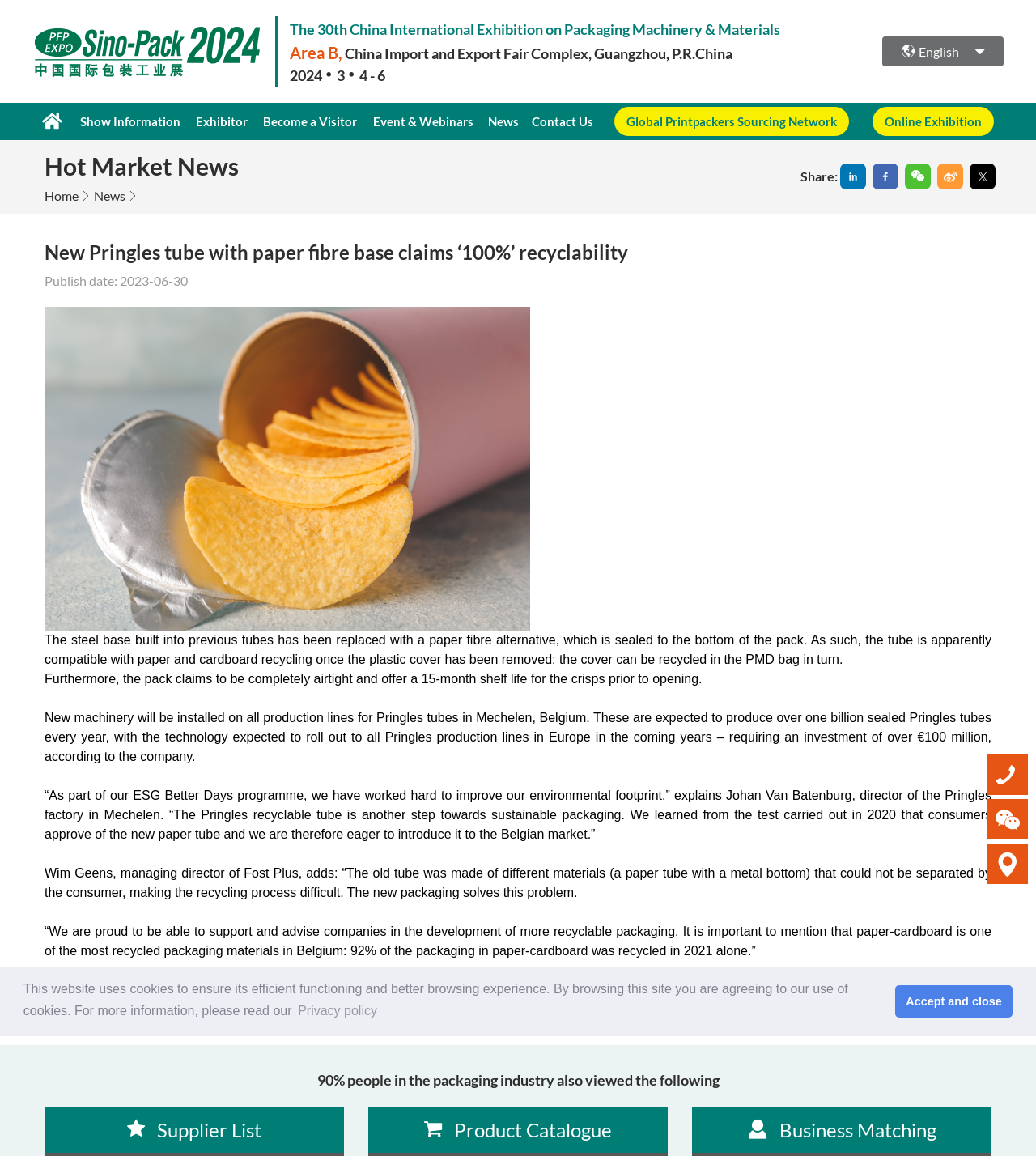Explain the webpage's design and content in an elaborate manner.

The webpage is about the 30th China International Exhibition on Packaging Machinery & Materials, also known as Sino-Pack and PACKINNO, which will take place from March 4-6, 2024, in Guangzhou, China. The exhibition will showcase a large number of multi-performance packaging machinery and materials.

At the top of the page, there is a cookie consent dialog with a message about the website's use of cookies and a "learn more about cookies" button. Below this, there is a logo and a navigation menu with links to "Show Information", "Exhibitor", "Become a Visitor", "Event & Webinars", "News", "Contact Us", and "Global Printpackers Sourcing Network".

On the left side of the page, there is a section with the title "Hot Market News" and a link to "Home" and "News". Below this, there is a news article about Pringles' new recyclable tube packaging, which claims to be 100% recyclable. The article includes several paragraphs of text and a source link to Packaging Europe.

On the right side of the page, there is a section with the exhibition's title, date, and location, as well as a link to "English" and social media sharing buttons for LinkedIn, Facebook, WeChat, Weibo, and Twitter.

At the bottom of the page, there is a section with a message about 90% of people in the packaging industry also viewing related content, and a link to "Contact Us" and other related links.